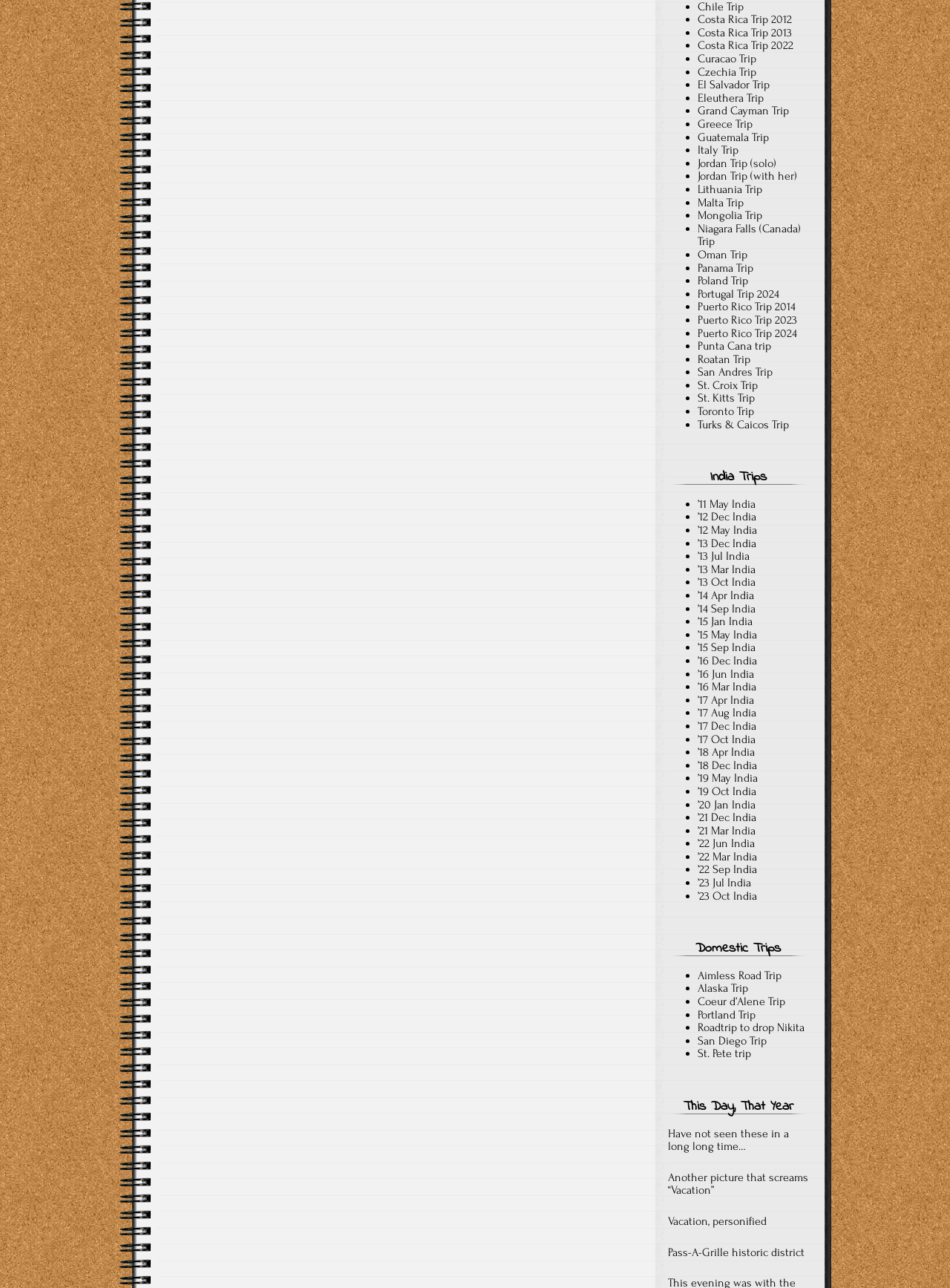Please identify the bounding box coordinates of the element on the webpage that should be clicked to follow this instruction: "View India Trips". The bounding box coordinates should be given as four float numbers between 0 and 1, formatted as [left, top, right, bottom].

[0.703, 0.366, 0.851, 0.376]